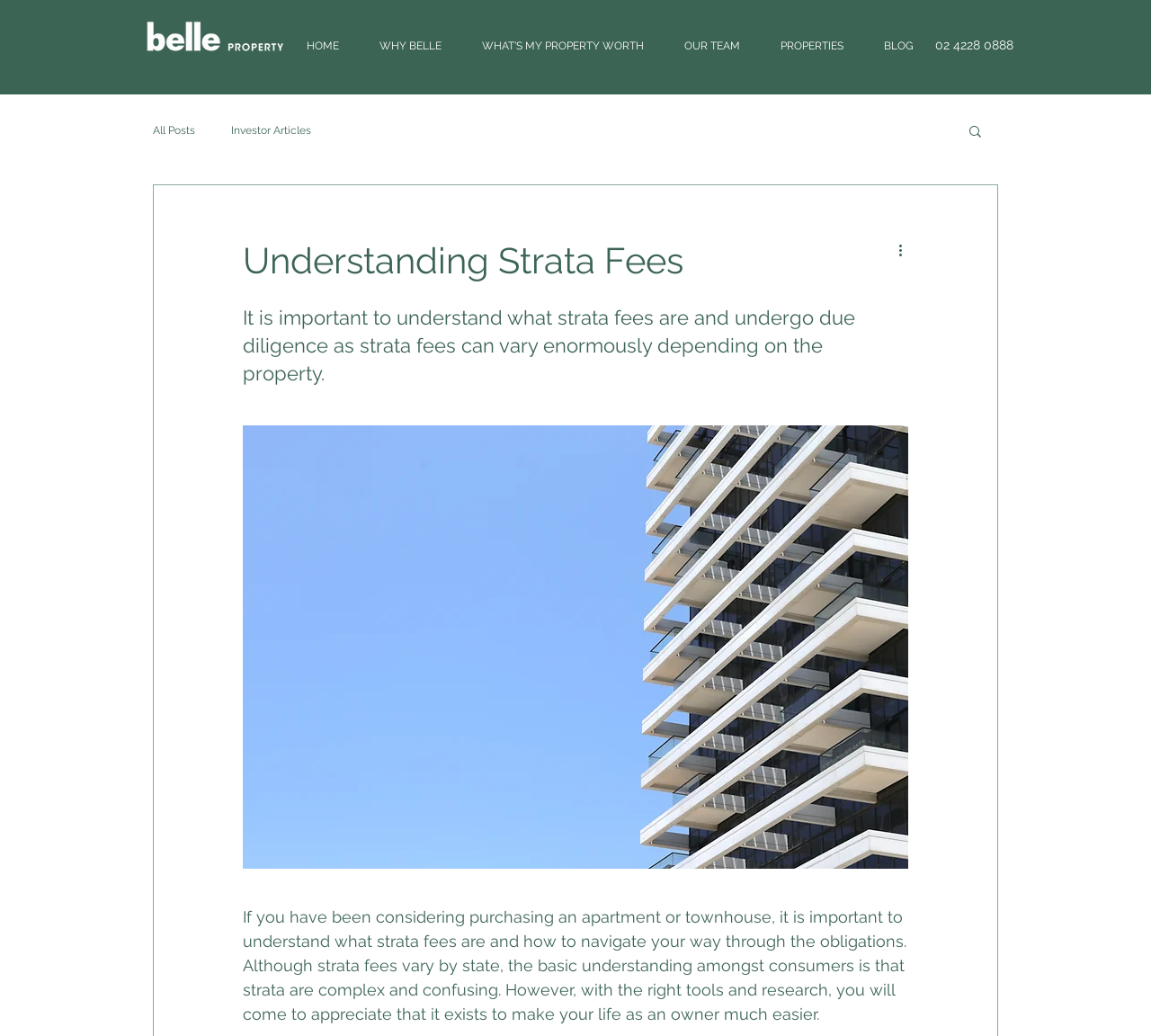What is the phone number on the webpage?
Refer to the screenshot and answer in one word or phrase.

04228 0888